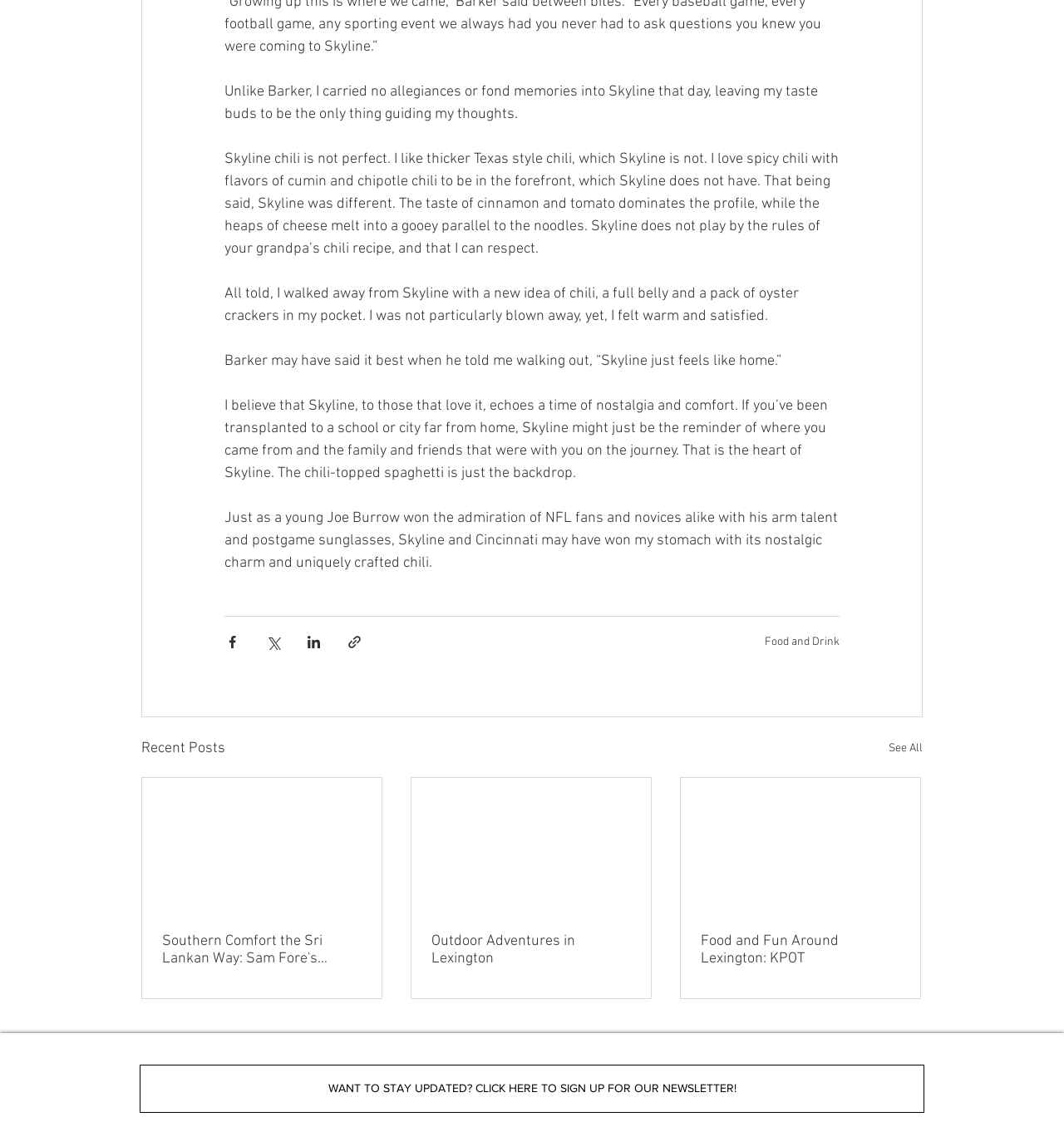What is the purpose of the 'Recent Posts' section?
Refer to the screenshot and answer in one word or phrase.

Show recent articles